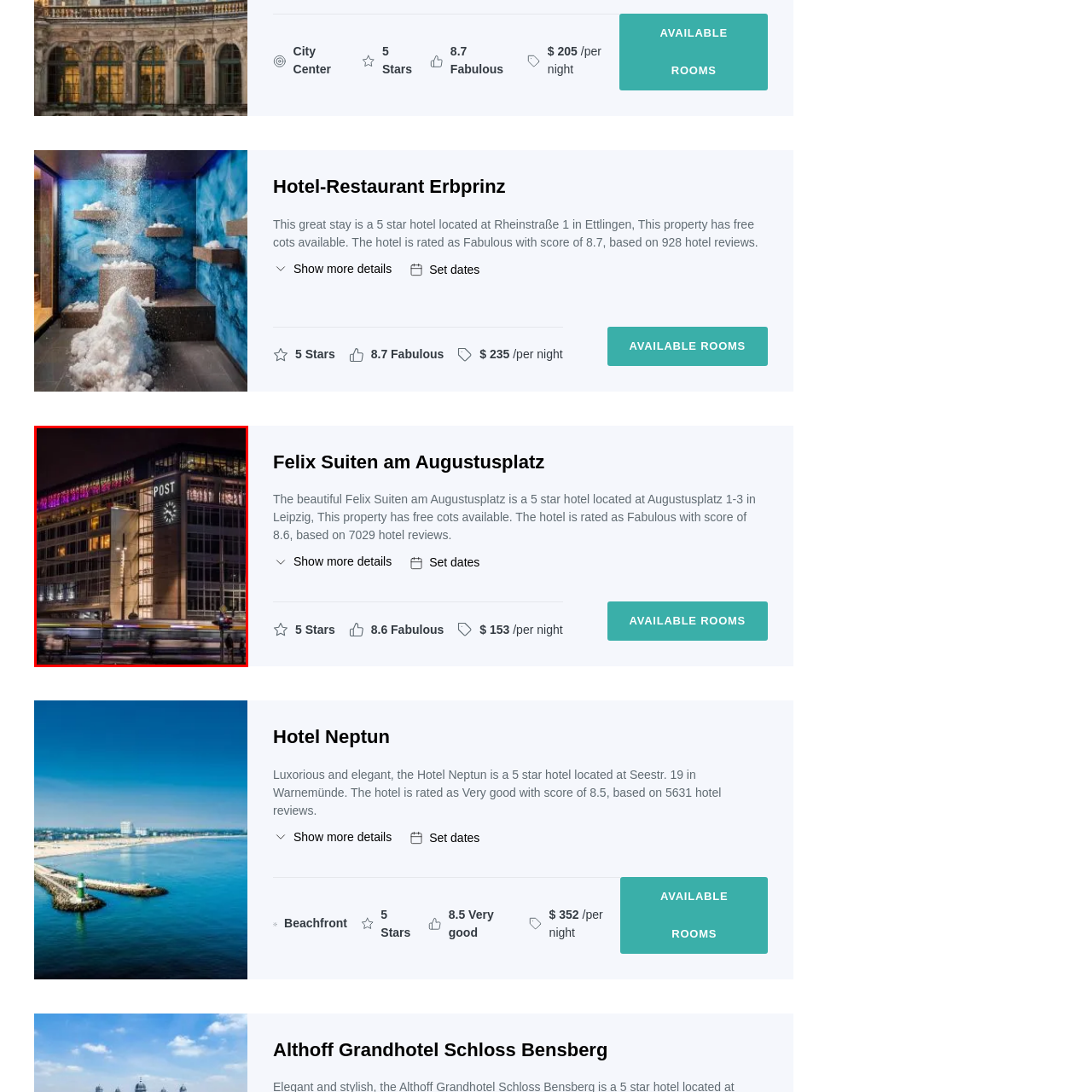What is the location of the hotel?
Focus on the area within the red boundary in the image and answer the question with one word or a short phrase.

Augustusplatz 1-3